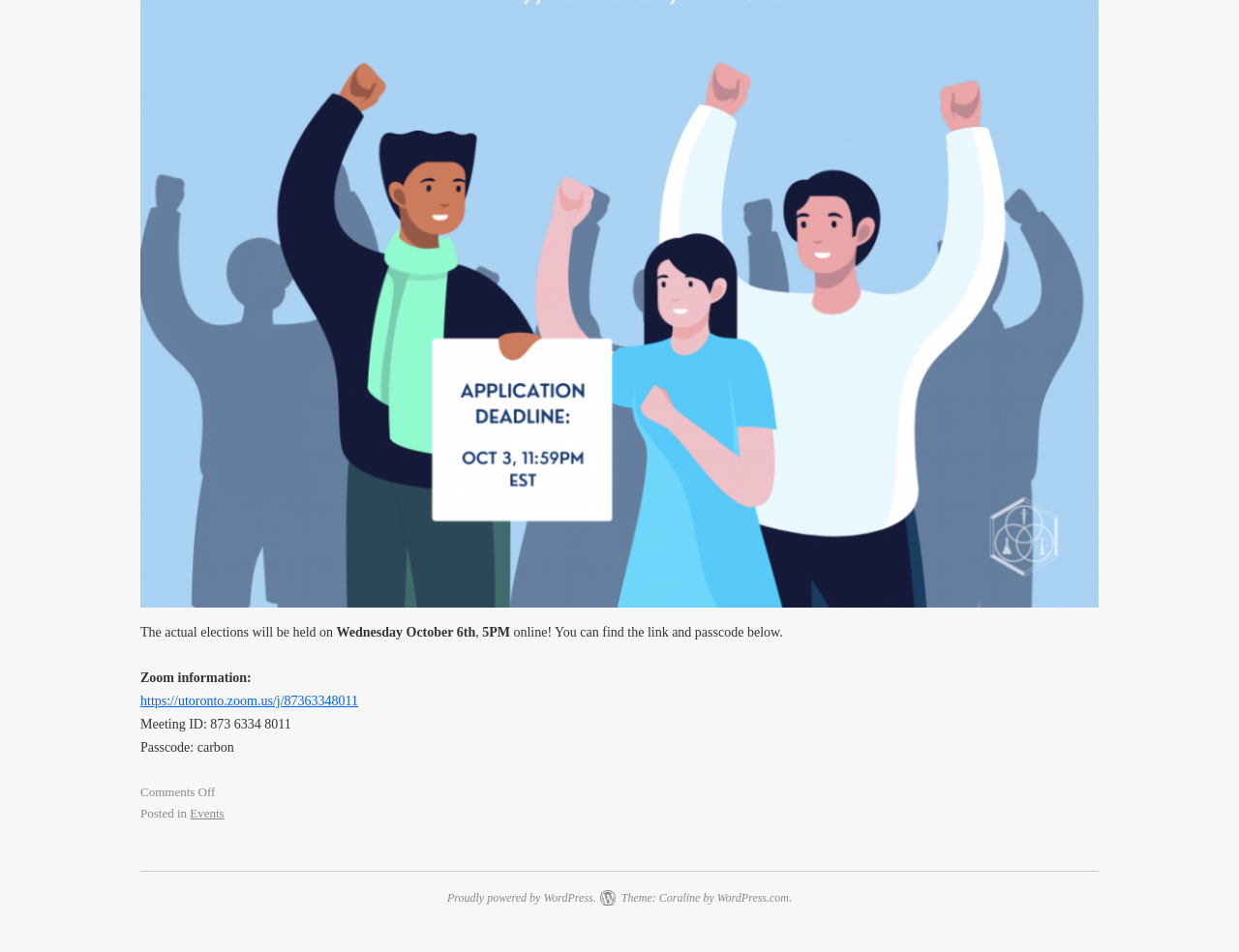Respond with a single word or short phrase to the following question: 
What is the passcode for the Zoom meeting?

carbon